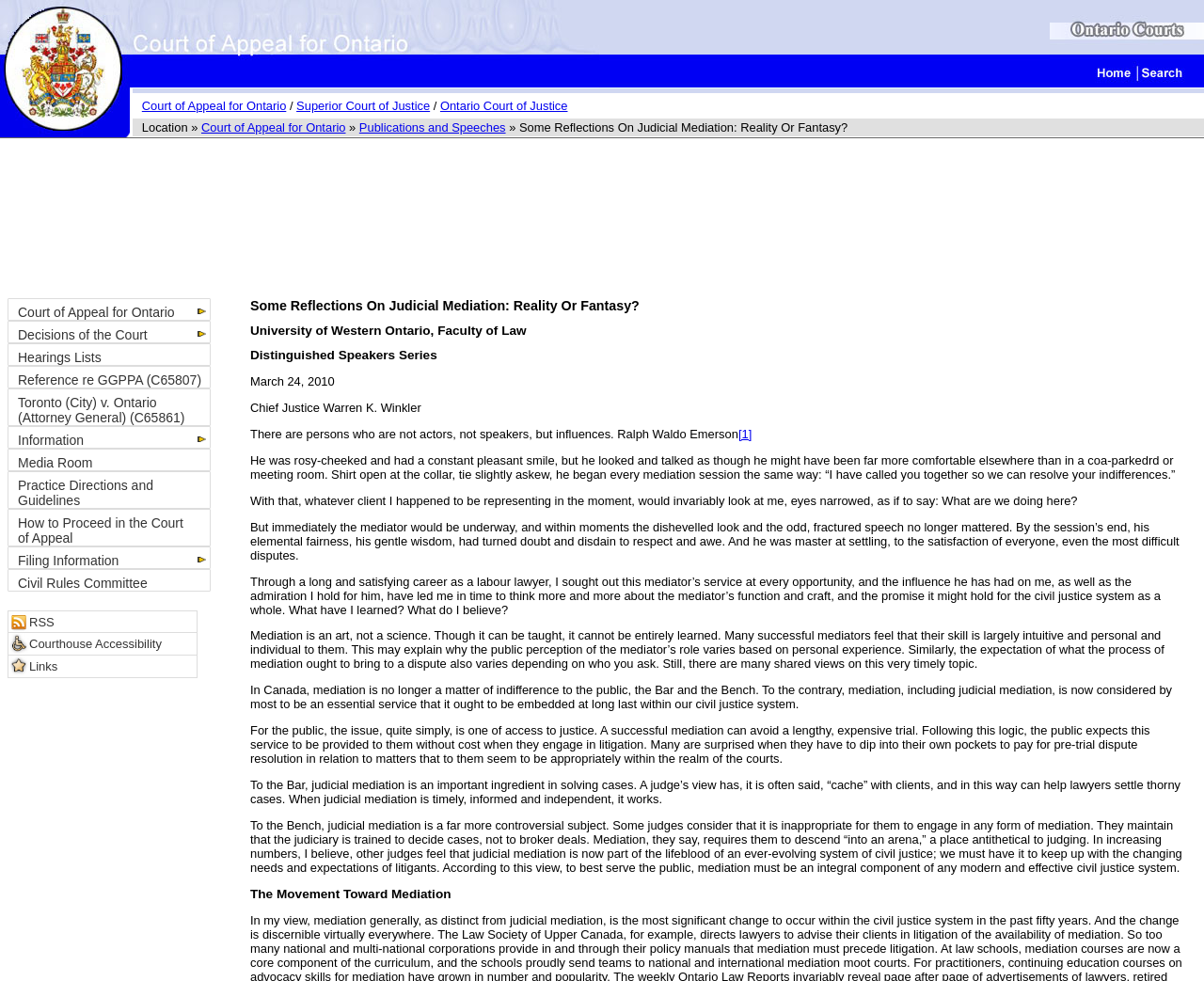Determine the bounding box coordinates of the region I should click to achieve the following instruction: "Click the link 'RSS'". Ensure the bounding box coordinates are four float numbers between 0 and 1, i.e., [left, top, right, bottom].

[0.007, 0.623, 0.163, 0.645]